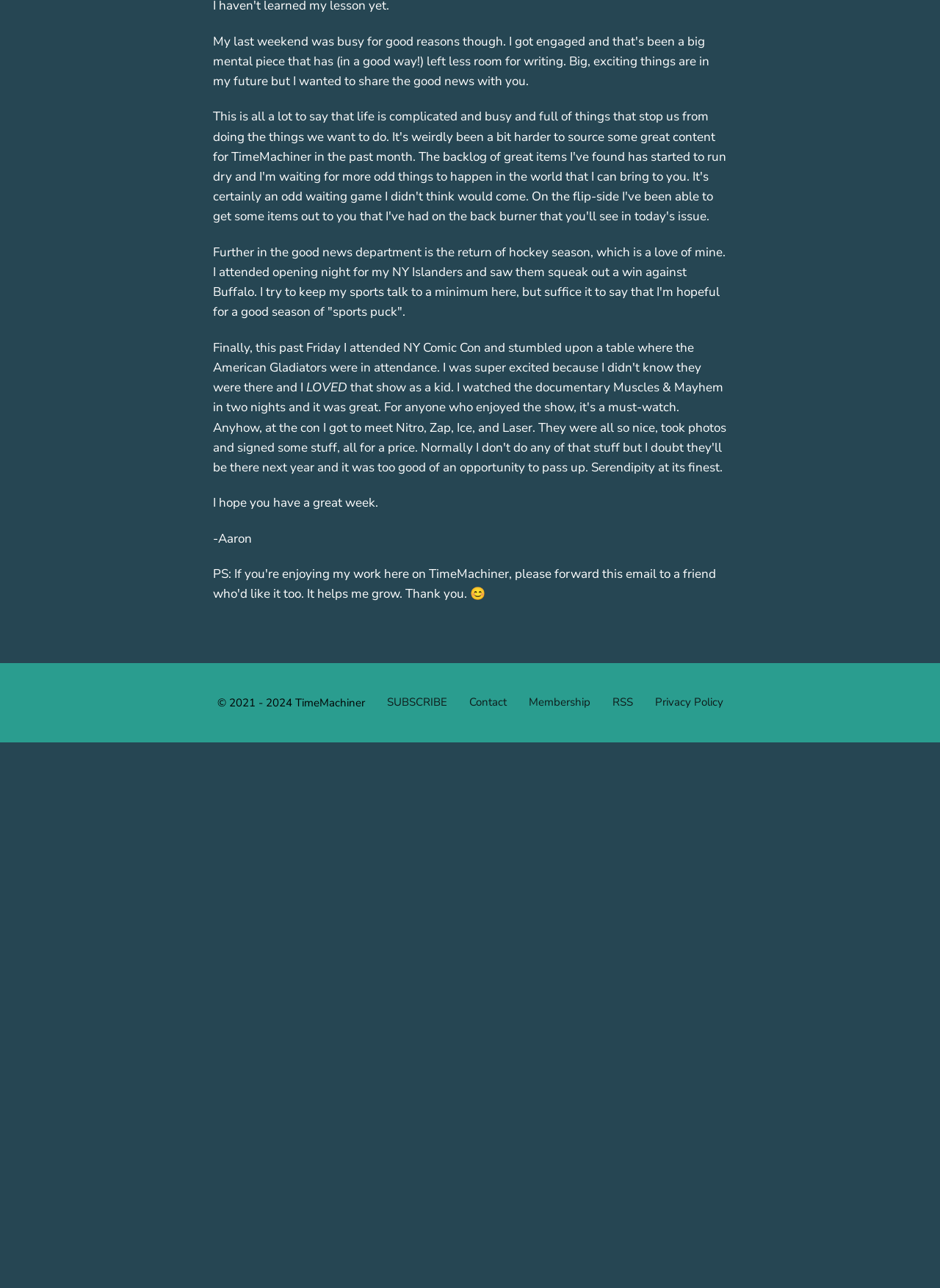Please find the bounding box for the UI element described by: "Privacy Policy".

[0.038, 0.343, 0.114, 0.356]